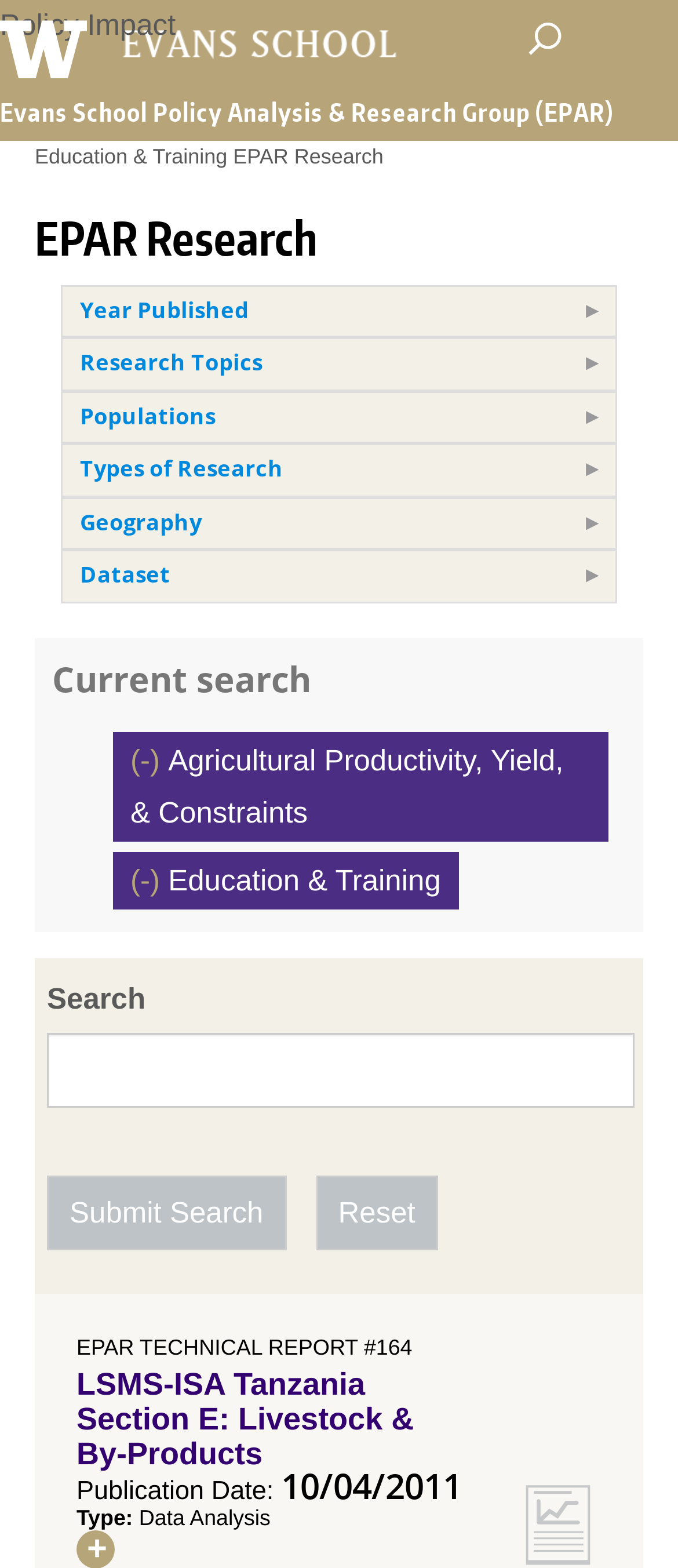Locate the bounding box coordinates of the element that should be clicked to execute the following instruction: "Remove Agricultural Productivity, Yield, & Constraints filter".

[0.192, 0.475, 0.248, 0.496]